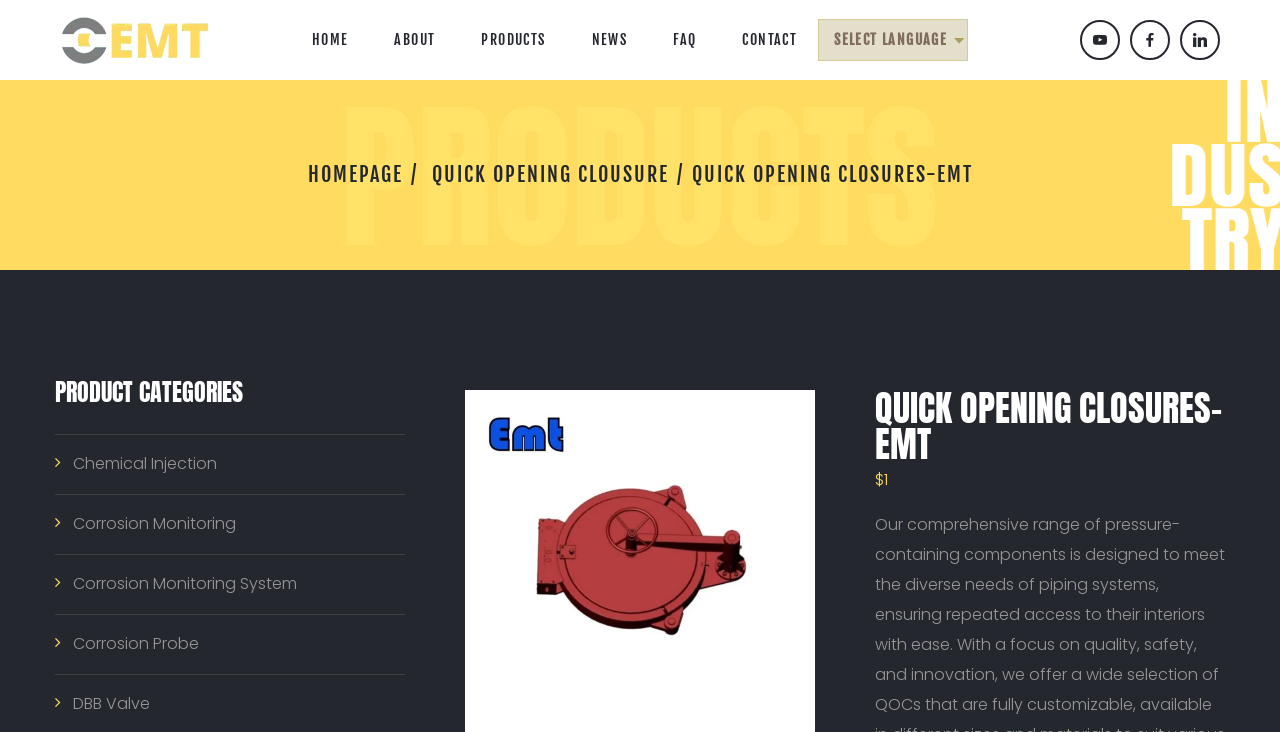Give a detailed account of the webpage's layout and content.

The webpage is about EMT's Quick Opening Closures for piping systems. At the top, there is a navigation menu with links to HOME, ABOUT, PRODUCTS, NEWS, FAQ, and CONTACT, aligned horizontally across the page. Below the navigation menu, there is a description list with a link to SELECT LANGUAGE.

On the left side of the page, there is a vertical list of links with icons, including \ue0a5, \ue028, and \ue04c. Above this list, there is a heading that reads "QUICK OPENING CLOSURES-EMT". 

In the main content area, there is a large heading that reads "QUICK OPENING CLOSURES-EMT" again. Below this heading, there are three links: HOMEPAGE, QUICK OPENING CLOUSURE, and a link with the same text as the heading. 

Further down the page, there is a section with the heading "PRODUCT CATEGORIES". This section contains four links with icons, including Chemical Injection, Corrosion Monitoring, Corrosion Monitoring System, and Corrosion Probe. 

On the right side of the page, there is a link to "Quick opening closure_3" and a heading that reads "QUICK OPENING CLOSURES-EMT" again. Below this heading, there are two static text elements displaying "$" and "1".